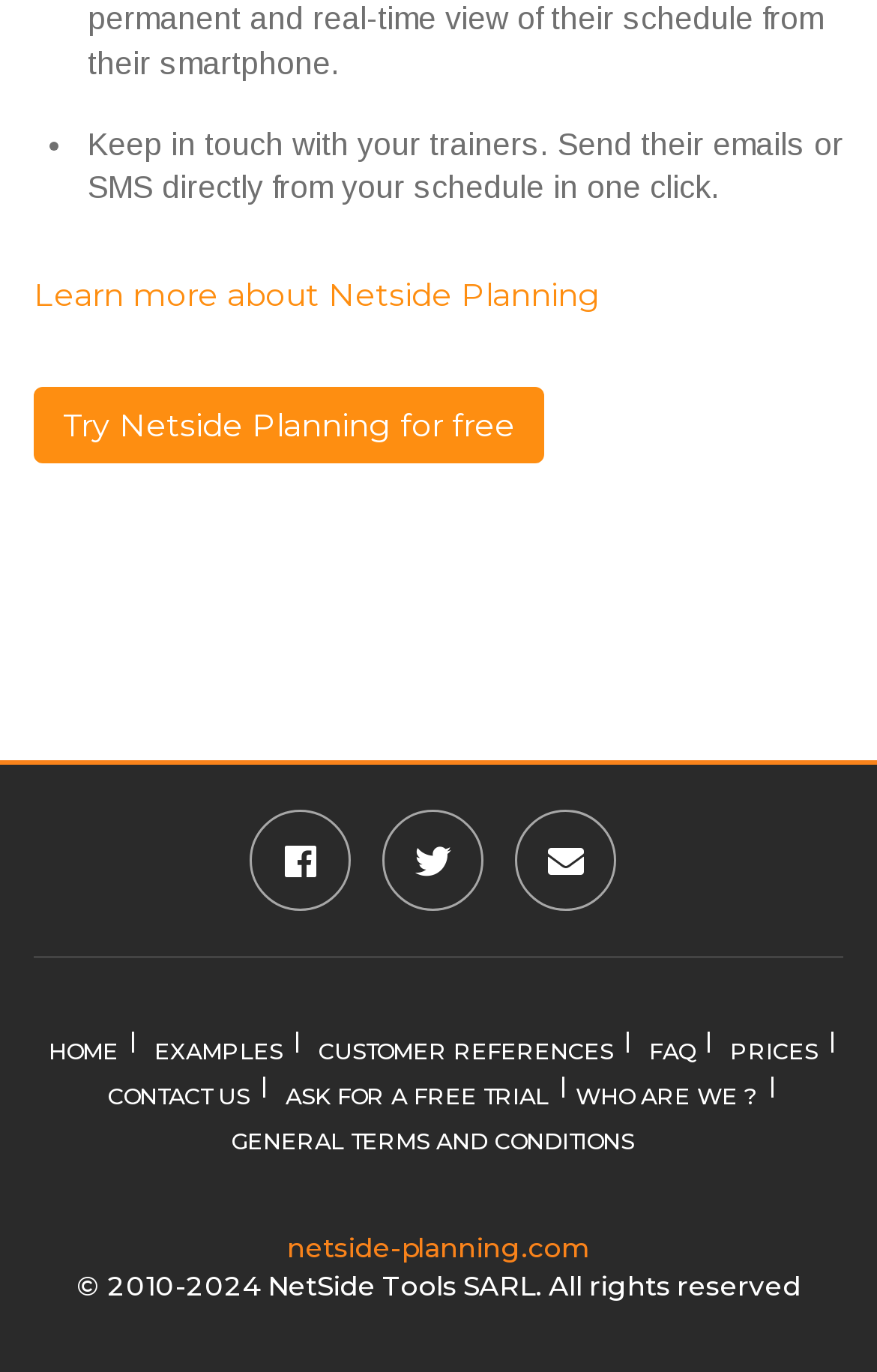Refer to the element description Learn more about Netside Planning and identify the corresponding bounding box in the screenshot. Format the coordinates as (top-left x, top-left y, bottom-right x, bottom-right y) with values in the range of 0 to 1.

[0.038, 0.2, 0.685, 0.229]